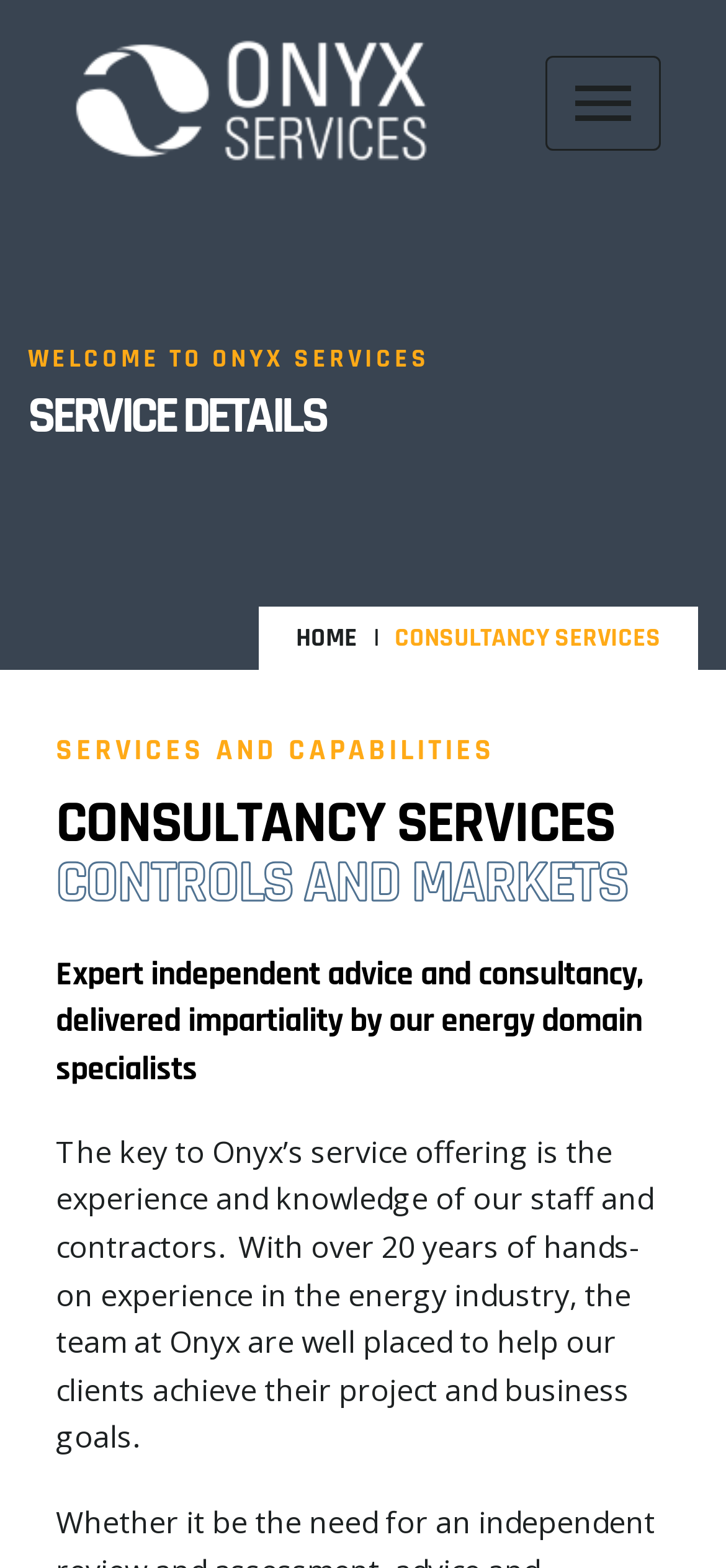Refer to the image and provide a thorough answer to this question:
What is the key to Onyx's service offering?

The key to Onyx's service offering can be found in the paragraph of text that says 'The key to Onyx’s service offering is the experience and knowledge of our staff and contractors'.